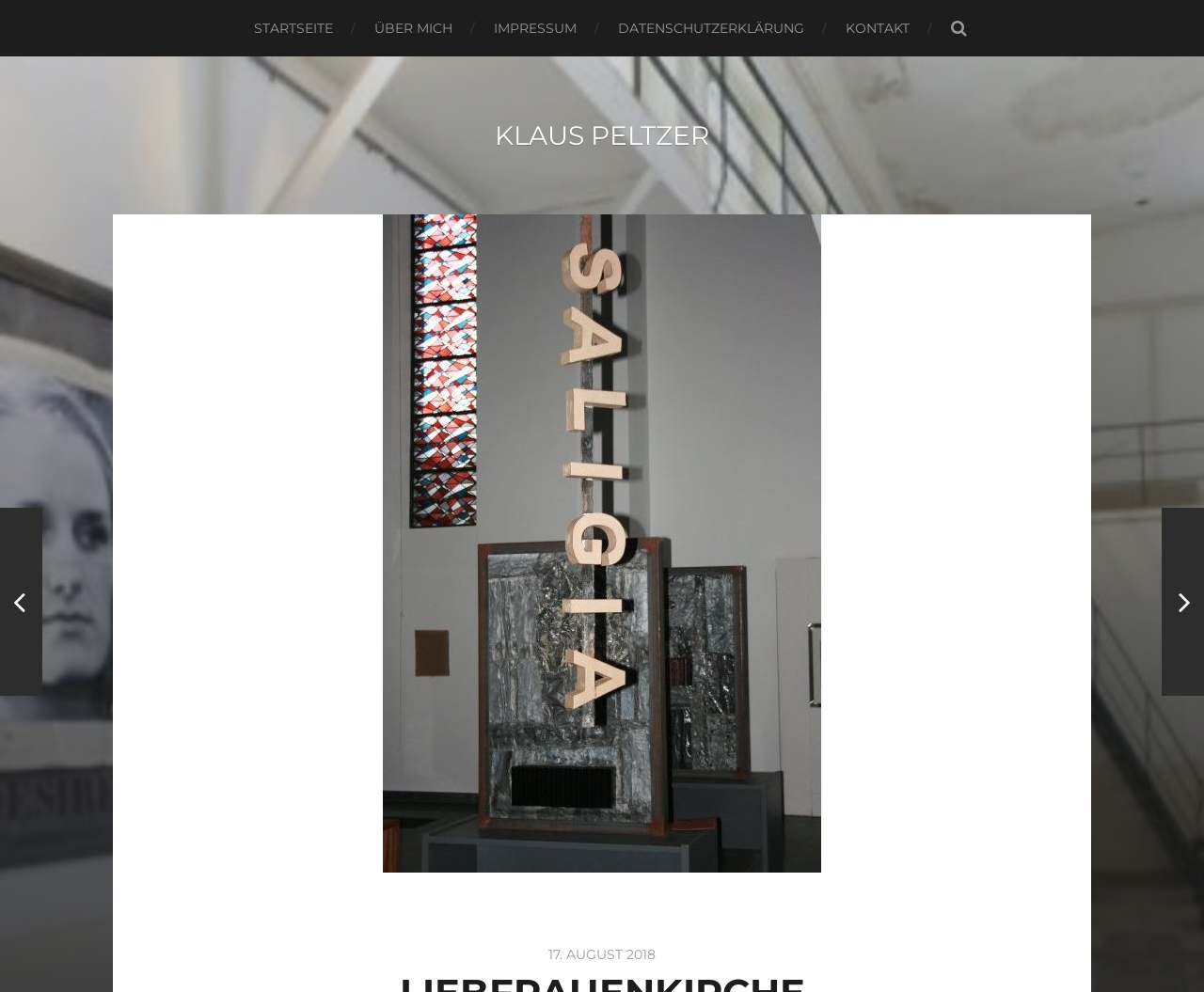Provide a short, one-word or phrase answer to the question below:
What is the date mentioned on this webpage?

17. AUGUST 2018